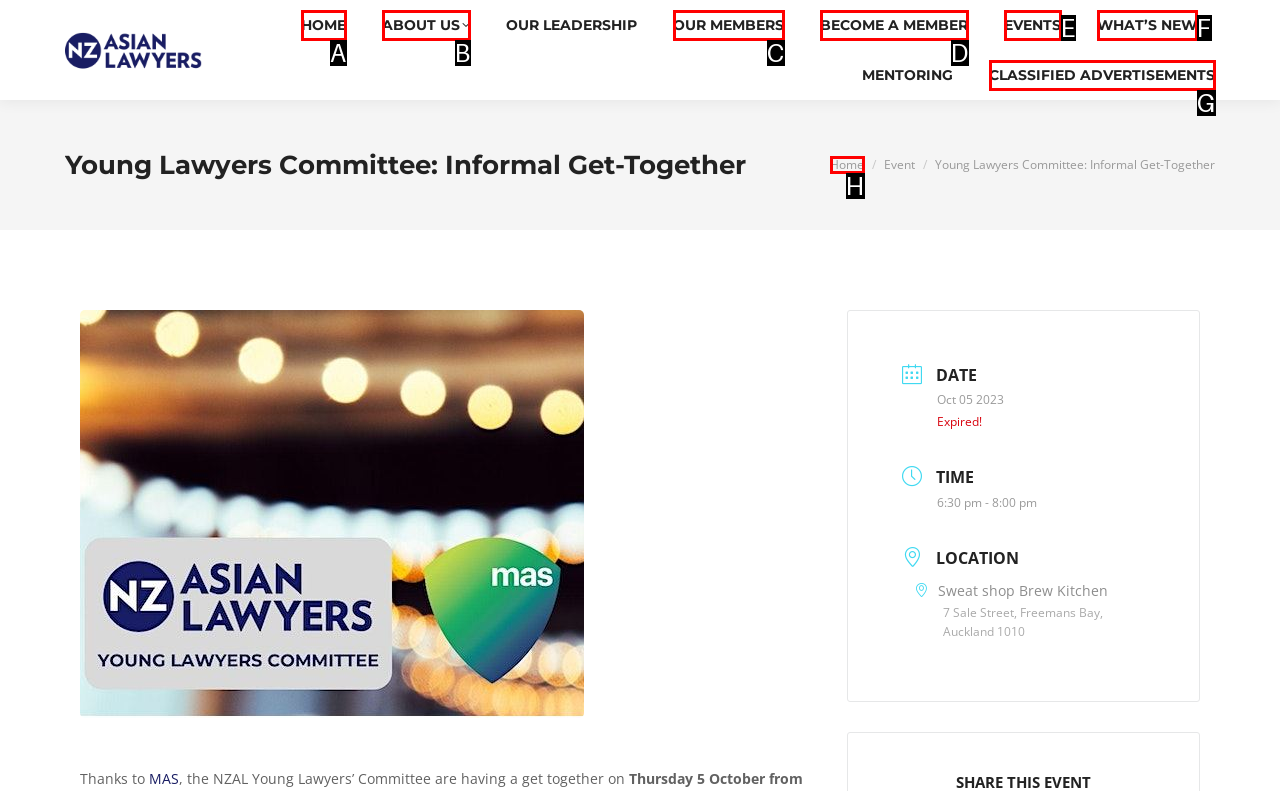Match the description: Become a Member to the appropriate HTML element. Respond with the letter of your selected option.

D